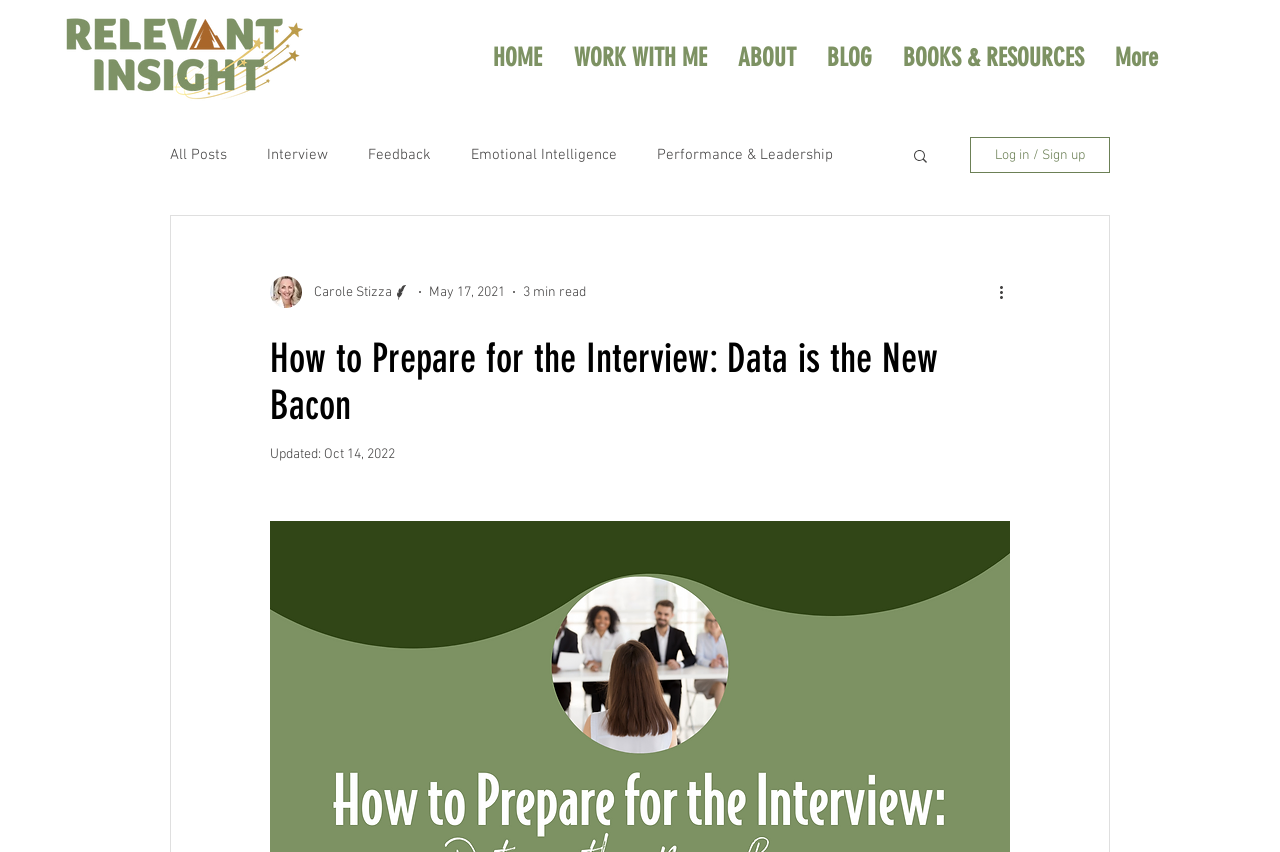Answer the following query concisely with a single word or phrase:
What is the purpose of the button 'More actions'?

To show more actions